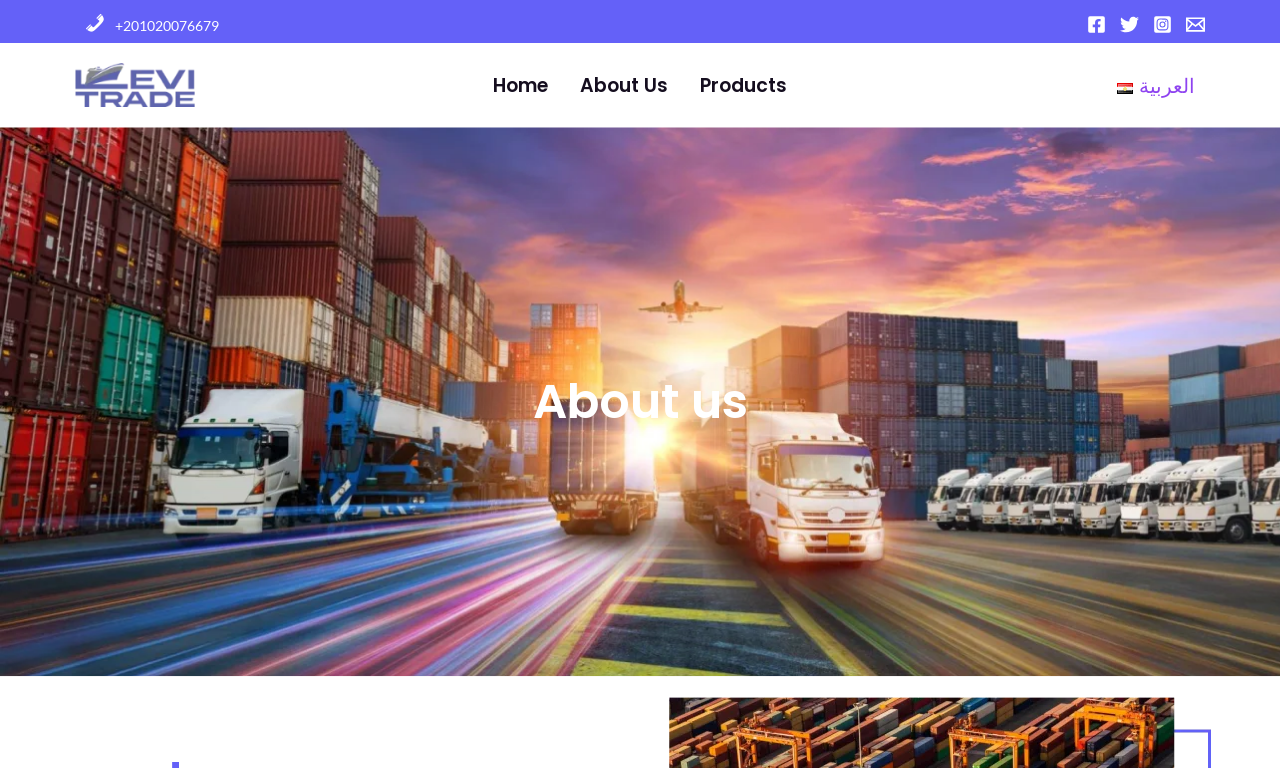Locate the bounding box coordinates of the area that needs to be clicked to fulfill the following instruction: "Contact us via Email". The coordinates should be in the format of four float numbers between 0 and 1, namely [left, top, right, bottom].

[0.927, 0.019, 0.941, 0.044]